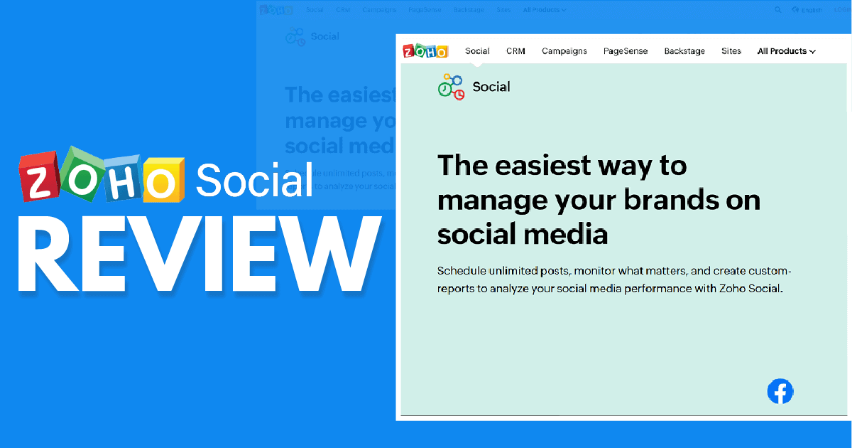Utilize the details in the image to give a detailed response to the question: What type of reports can be created using Zoho Social?

The caption states that Zoho Social allows users to create custom reports that analyze social media performance, which implies that the software provides a feature for generating tailored reports to suit individual users' needs.